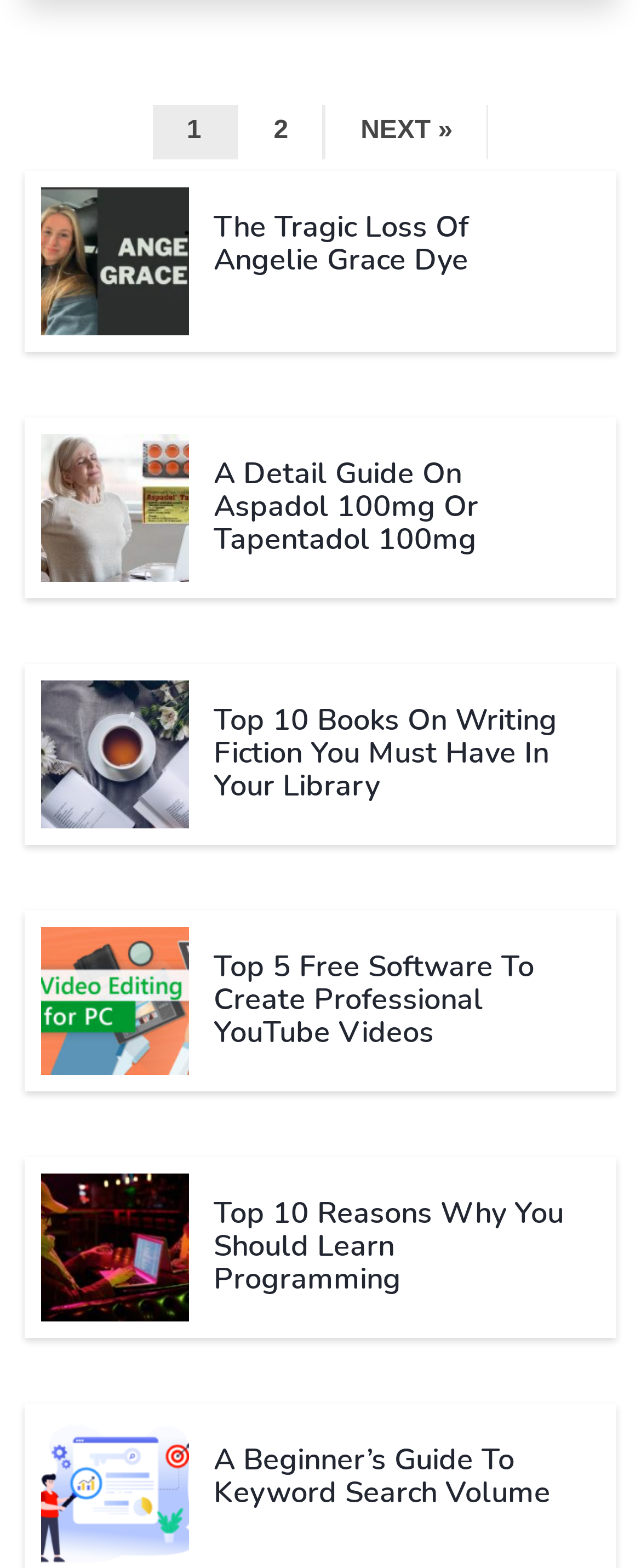What is the last article title?
Give a one-word or short phrase answer based on the image.

A Beginner’s Guide to Keyword Search Volume